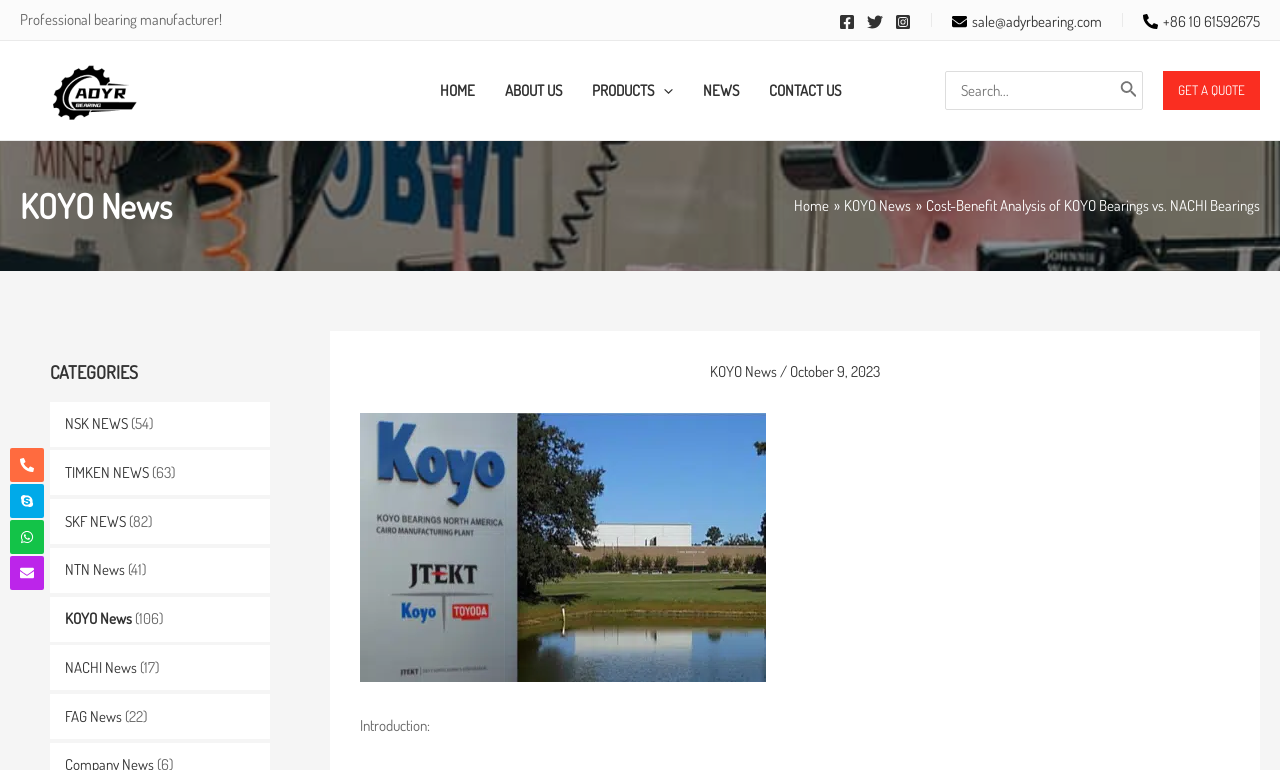With reference to the image, please provide a detailed answer to the following question: How can users contact the company?

I found the contact information on the top-right corner of the webpage, which includes an email address 'sale@adyrbearing.com' and a phone number '+86 10 61592675'. This suggests that users can contact the company through email or phone.